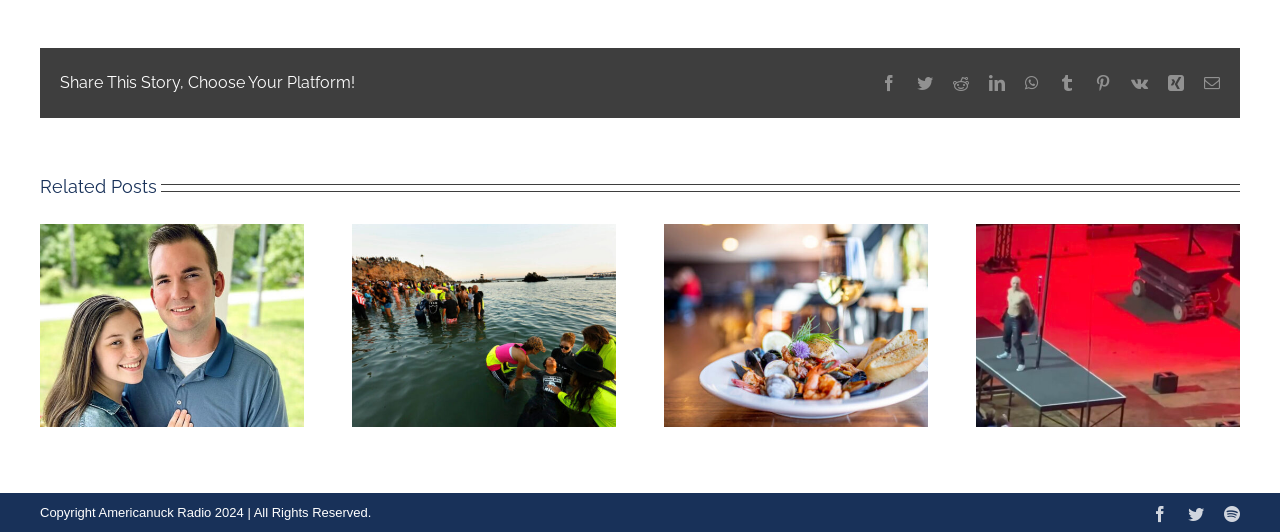Provide your answer to the question using just one word or phrase: What is the purpose of the social media links?

Share the story